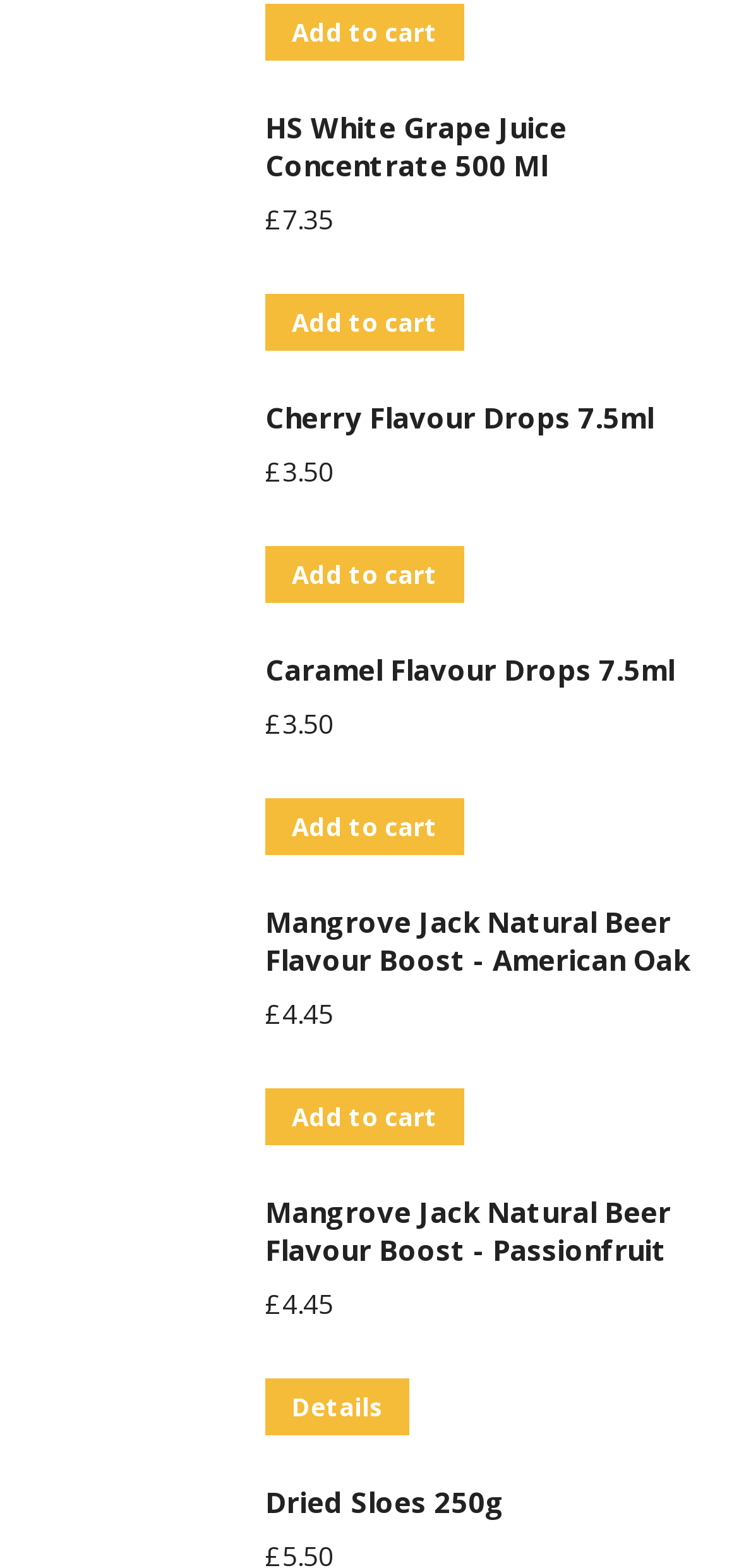Determine the bounding box coordinates of the clickable element to complete this instruction: "Add Rum And Raison Flavour Drops 7.5ml to cart". Provide the coordinates in the format of four float numbers between 0 and 1, [left, top, right, bottom].

[0.359, 0.002, 0.628, 0.039]